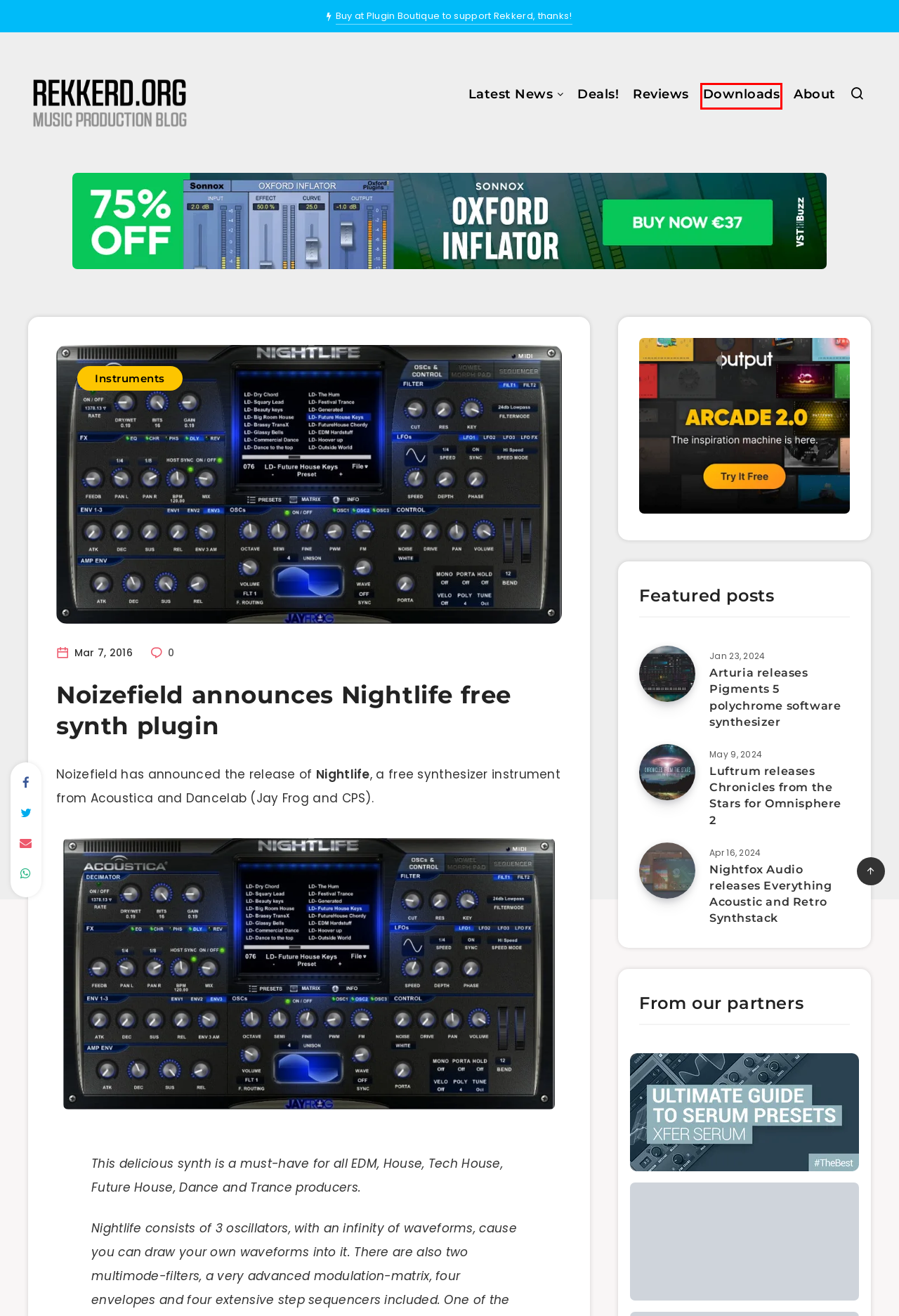Look at the screenshot of a webpage, where a red bounding box highlights an element. Select the best description that matches the new webpage after clicking the highlighted element. Here are the candidates:
A. Reviews Archives
B. About rekkerd.org
C. Download free VST plugins, samples, loops, patches, sound banks and more
D. Arturia releases Pigments 5 polychrome software synthesizer
E. Nightfox Audio releases Everything Acoustic and Retro Synthstack
F. Instruments Archives
G. Luftrum releases Chronicles from the Stars for Omnisphere 2
H. VST Plugins, Synth Presets, Effects, Virtual Instruments, Music

C